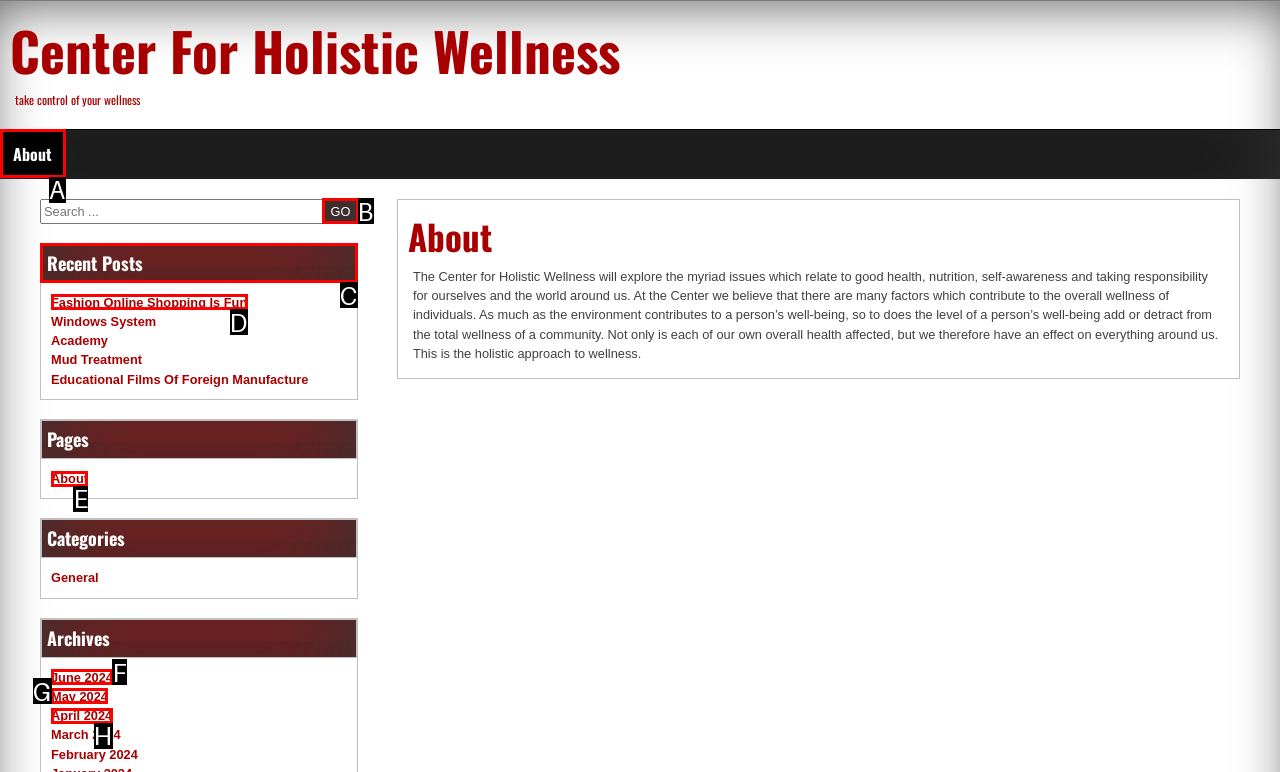Identify the letter of the option to click in order to read the Recent Posts. Answer with the letter directly.

C